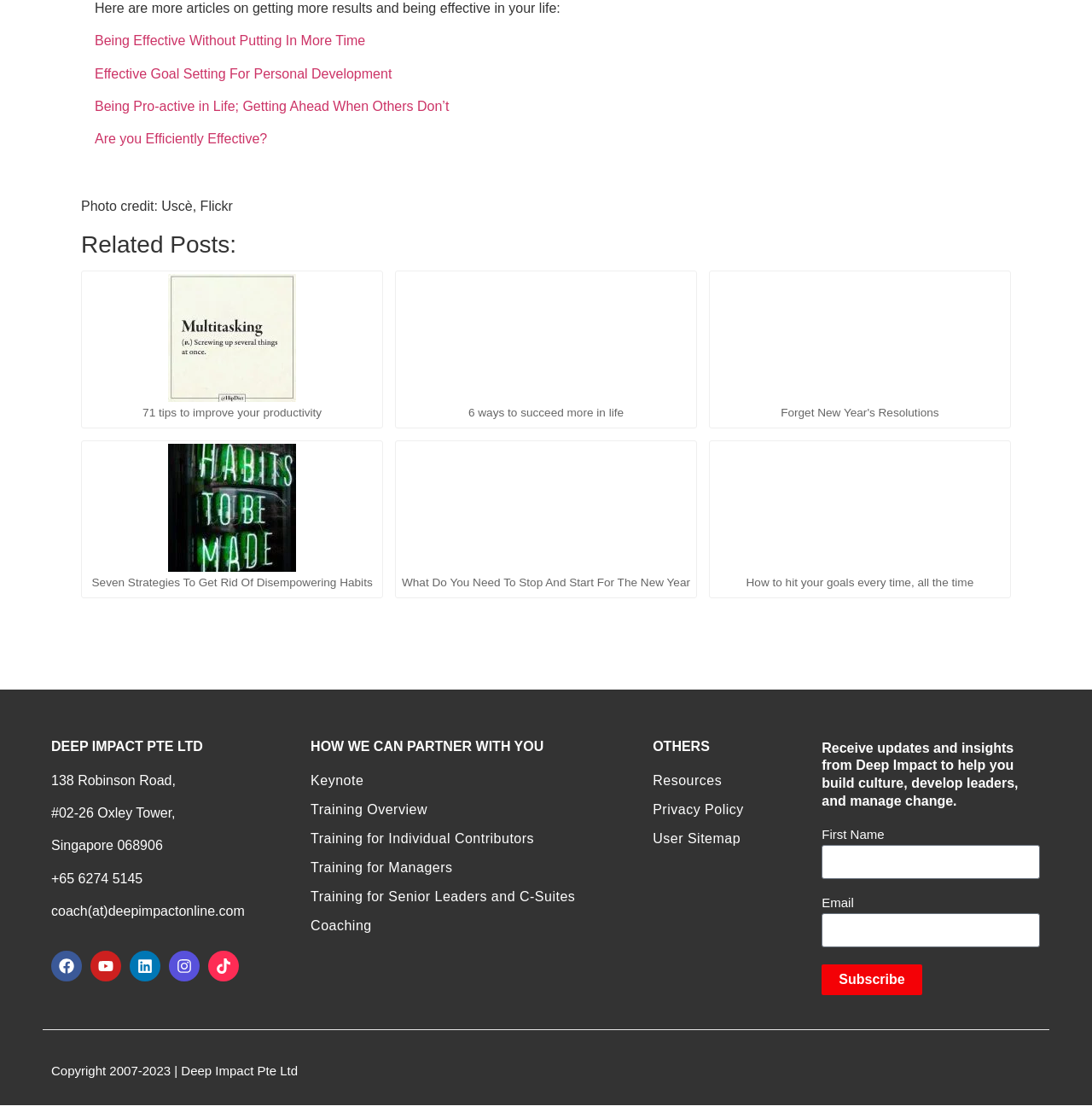Provide your answer in a single word or phrase: 
How many related posts are there?

6